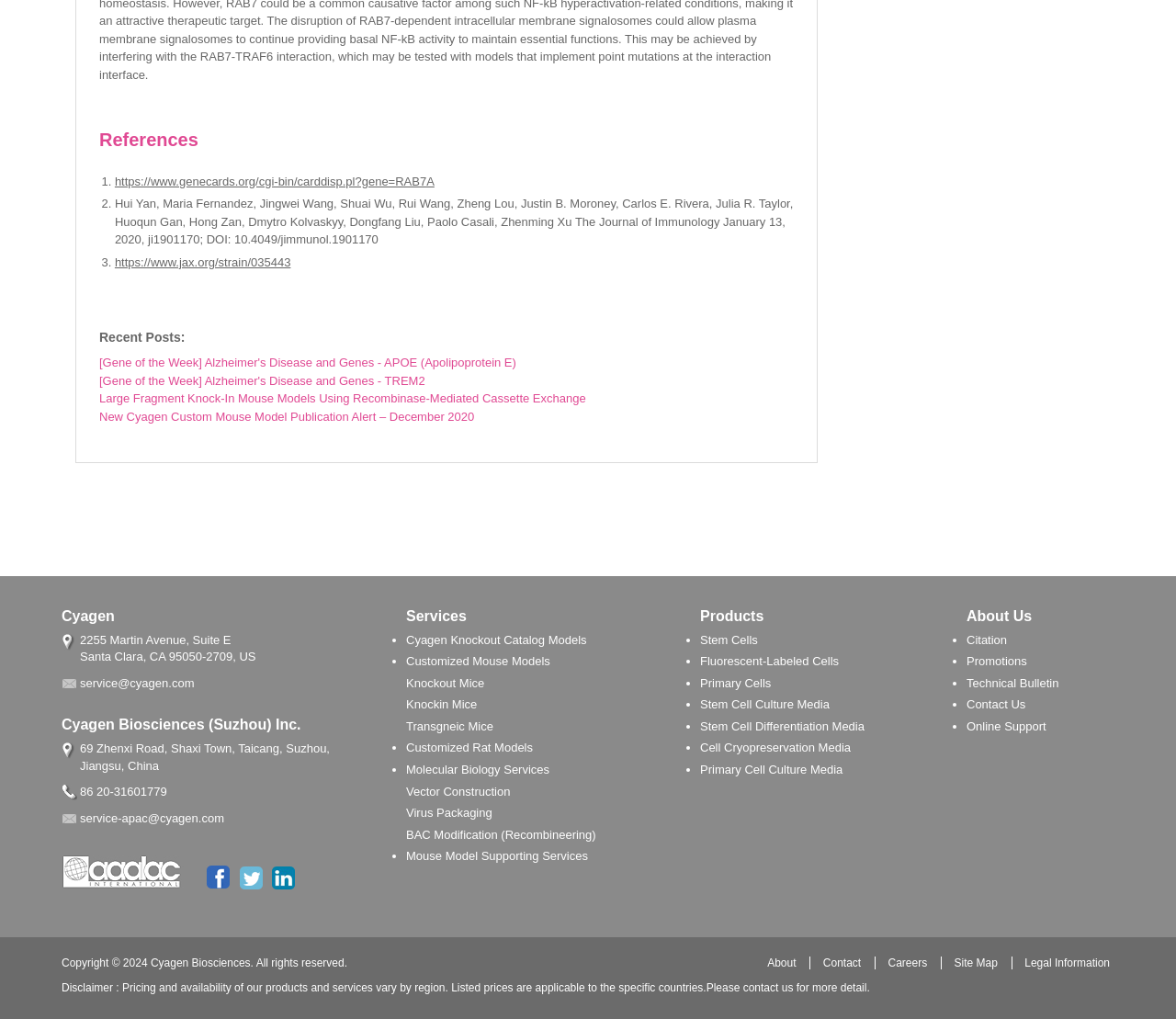Predict the bounding box of the UI element based on this description: "Customized Mouse Models".

[0.345, 0.642, 0.468, 0.656]